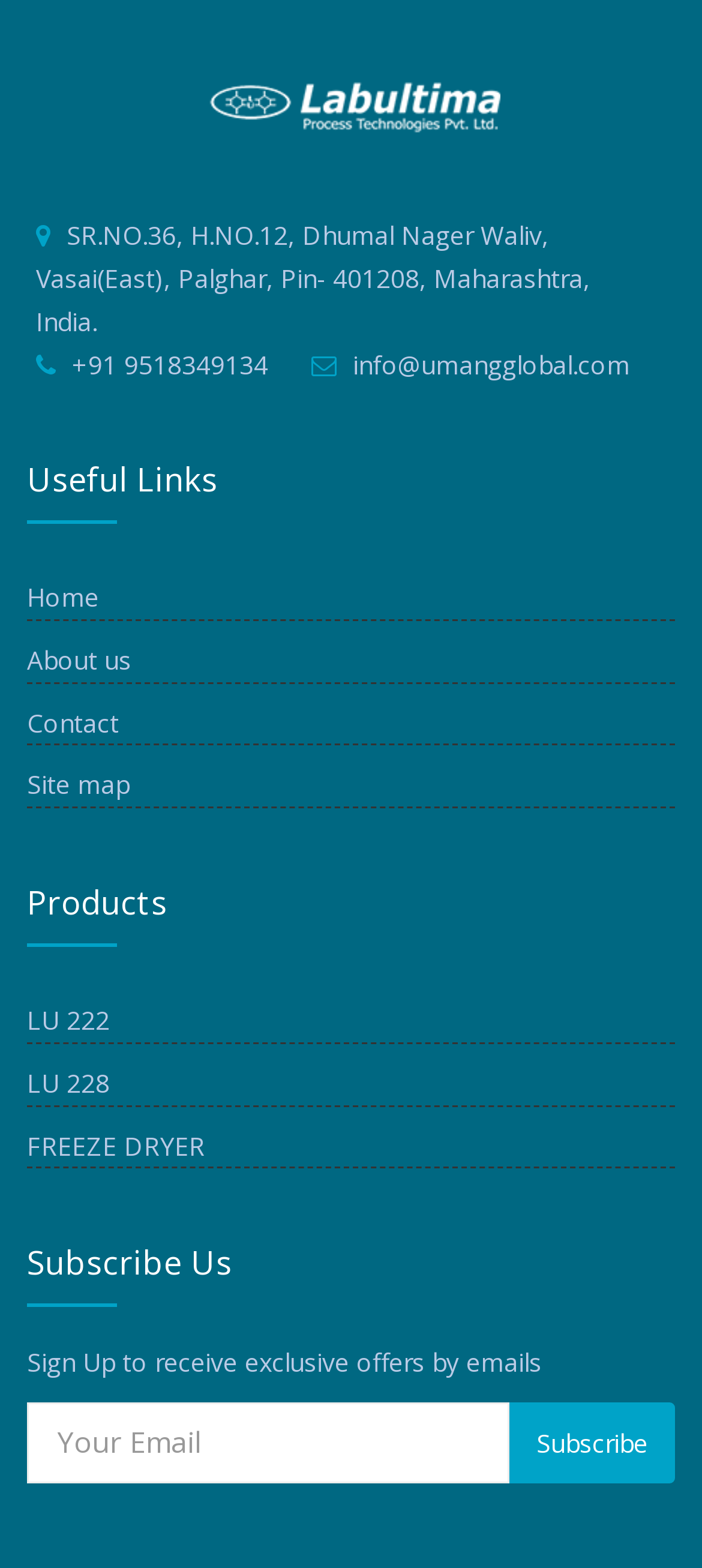Use a single word or phrase to answer this question: 
How many links are there under 'Useful Links'?

4